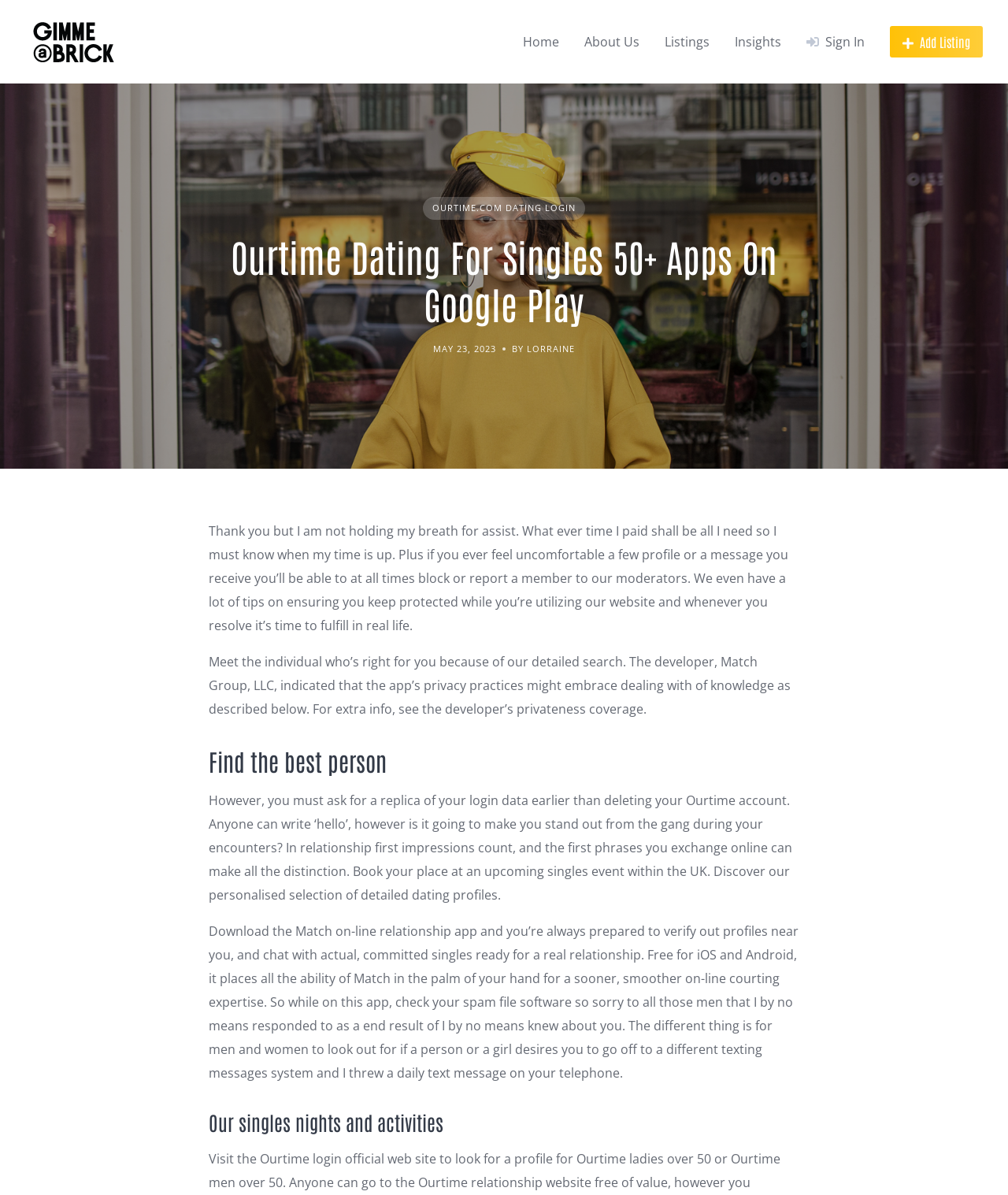Give a succinct answer to this question in a single word or phrase: 
What is the purpose of the singles events listed on the website?

Meet in real life